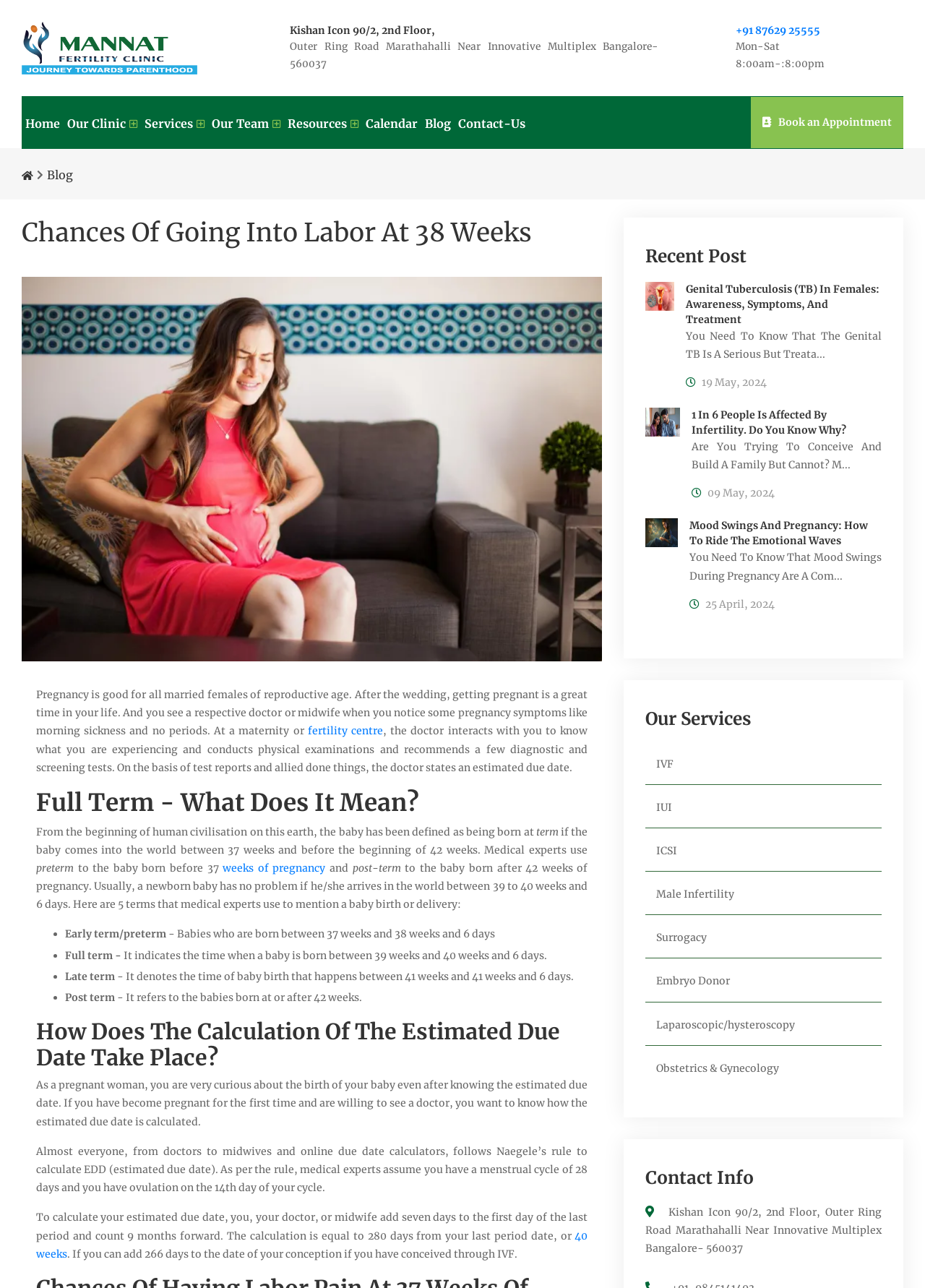What is the purpose of Naegele's rule?
Answer the question with a detailed and thorough explanation.

According to the webpage, Naegele's rule is used to calculate the estimated due date (EDD) by assuming a menstrual cycle of 28 days and ovulation on the 14th day of the cycle.